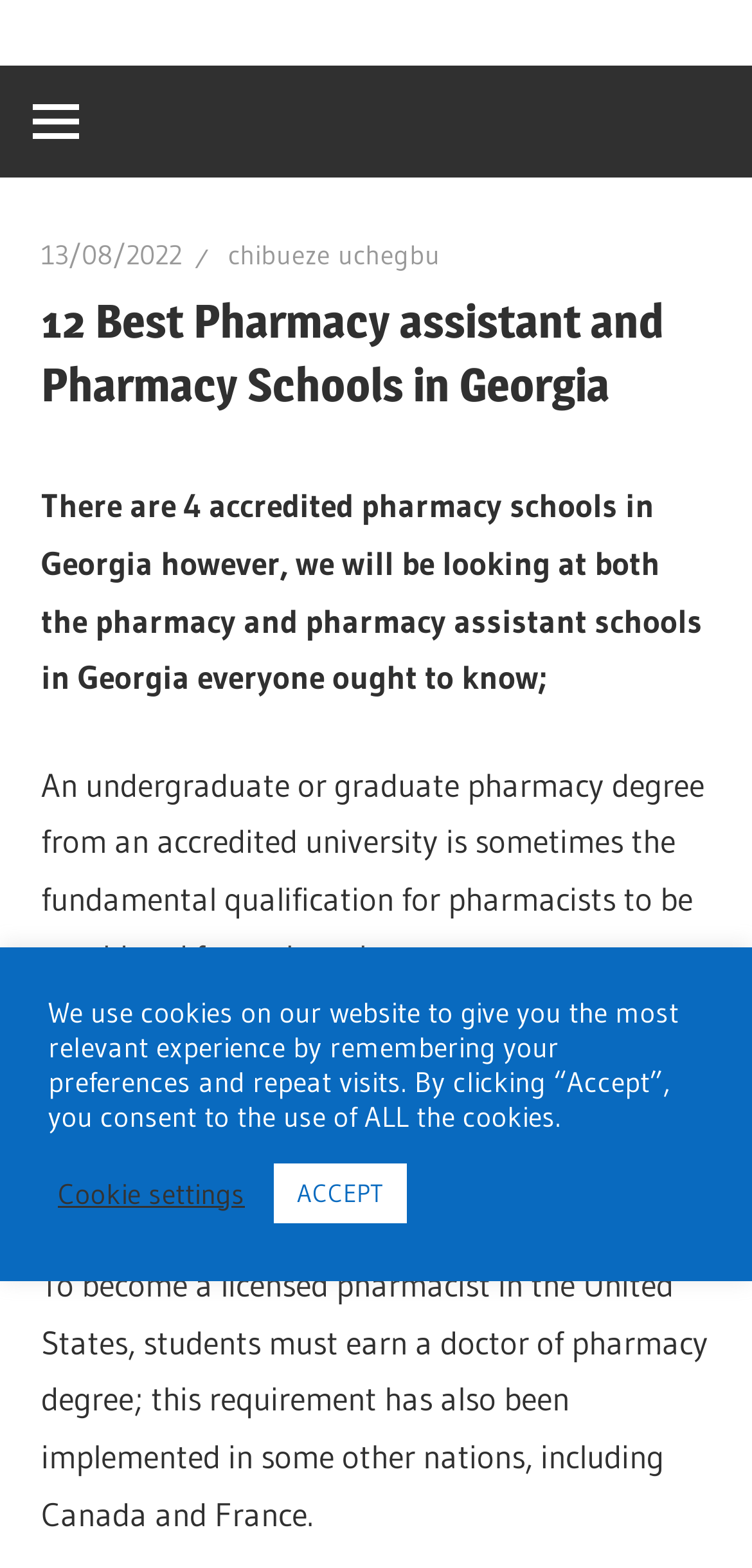Give a one-word or phrase response to the following question: What is the purpose of an undergraduate or graduate pharmacy degree?

Fundamental qualification for registration